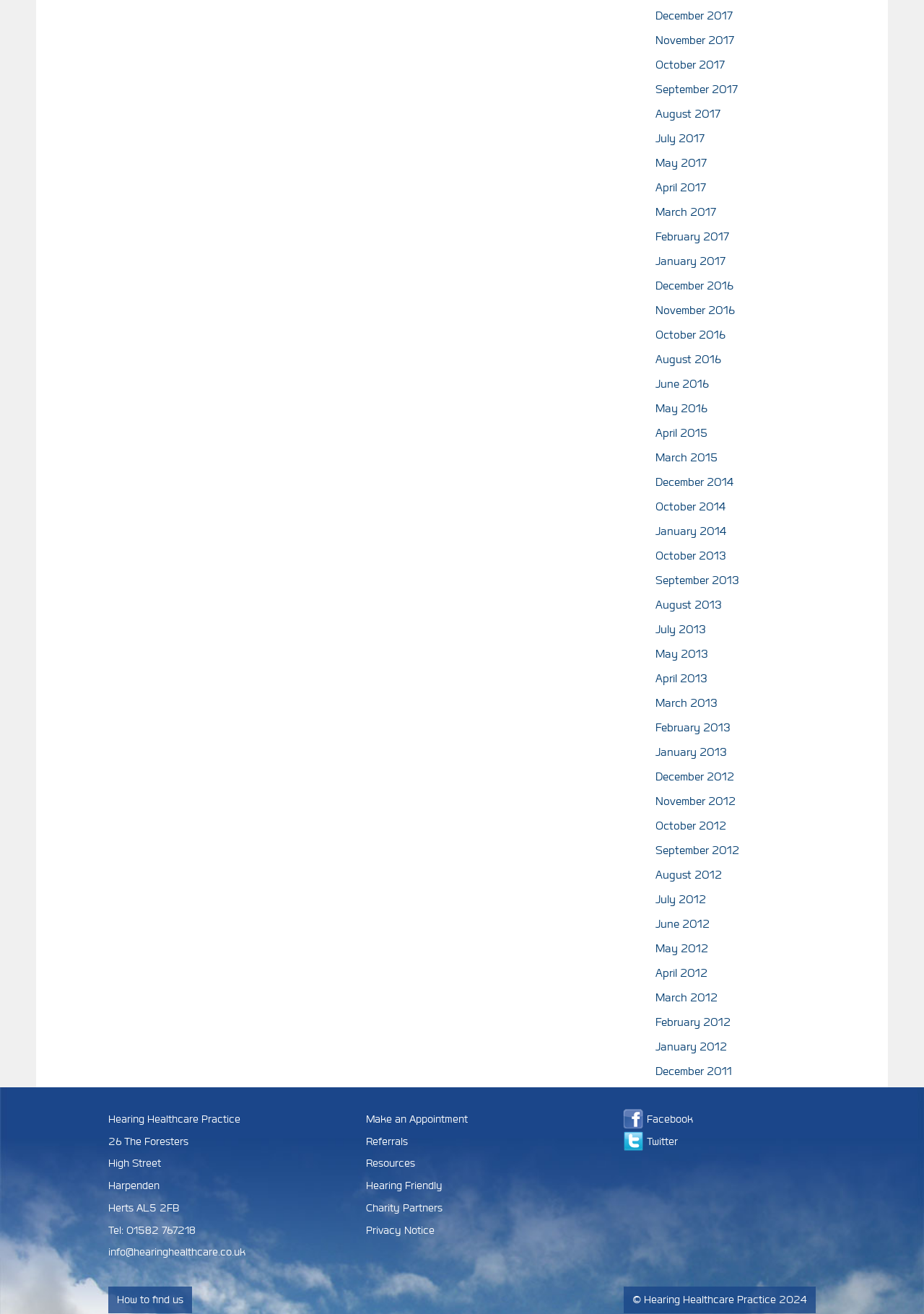Provide the bounding box coordinates of the HTML element this sentence describes: "alt="AGEDI" title="AGEDI"". The bounding box coordinates consist of four float numbers between 0 and 1, i.e., [left, top, right, bottom].

None